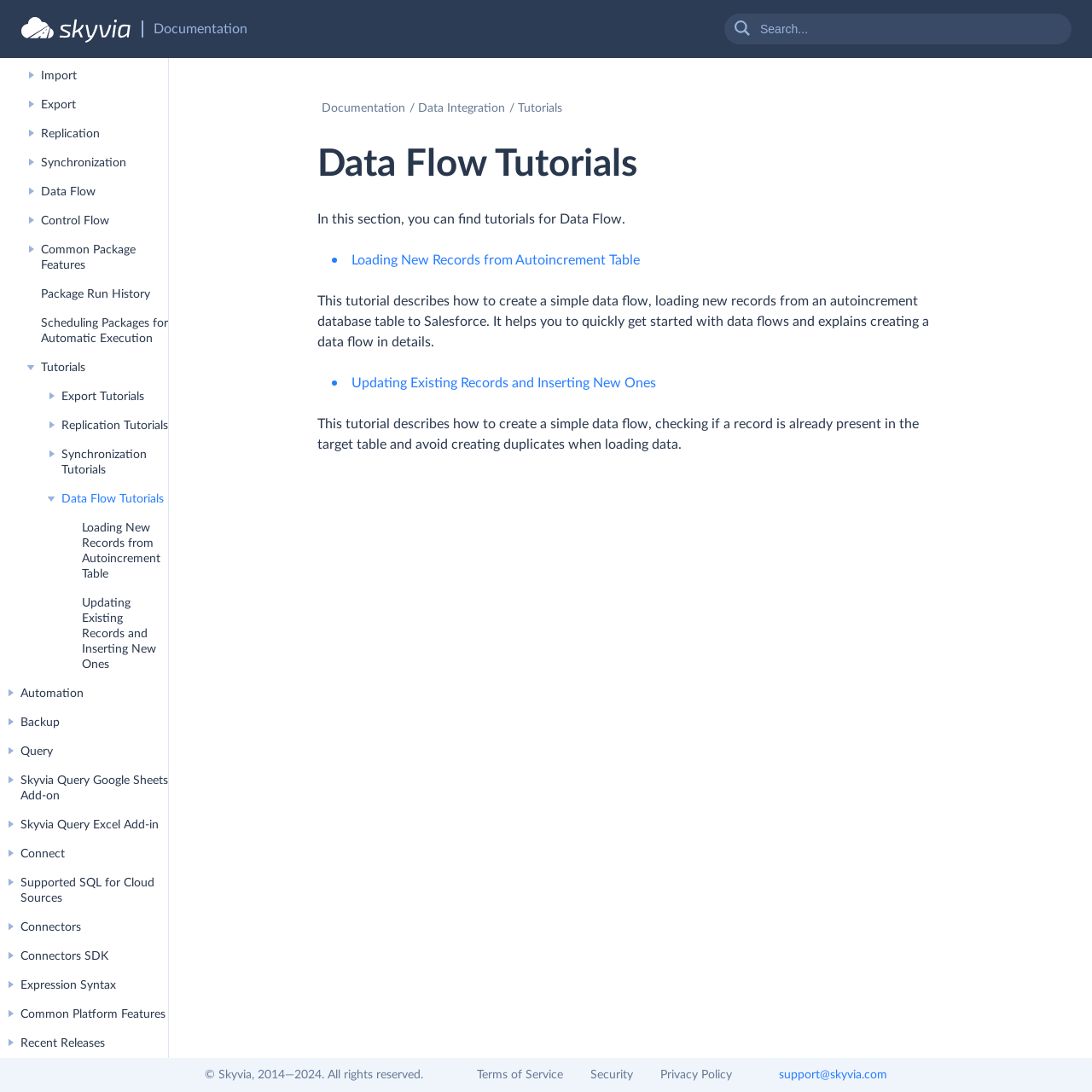Please locate the bounding box coordinates of the element that should be clicked to achieve the given instruction: "Click the 'SAPPORO TRAVEL' link".

None